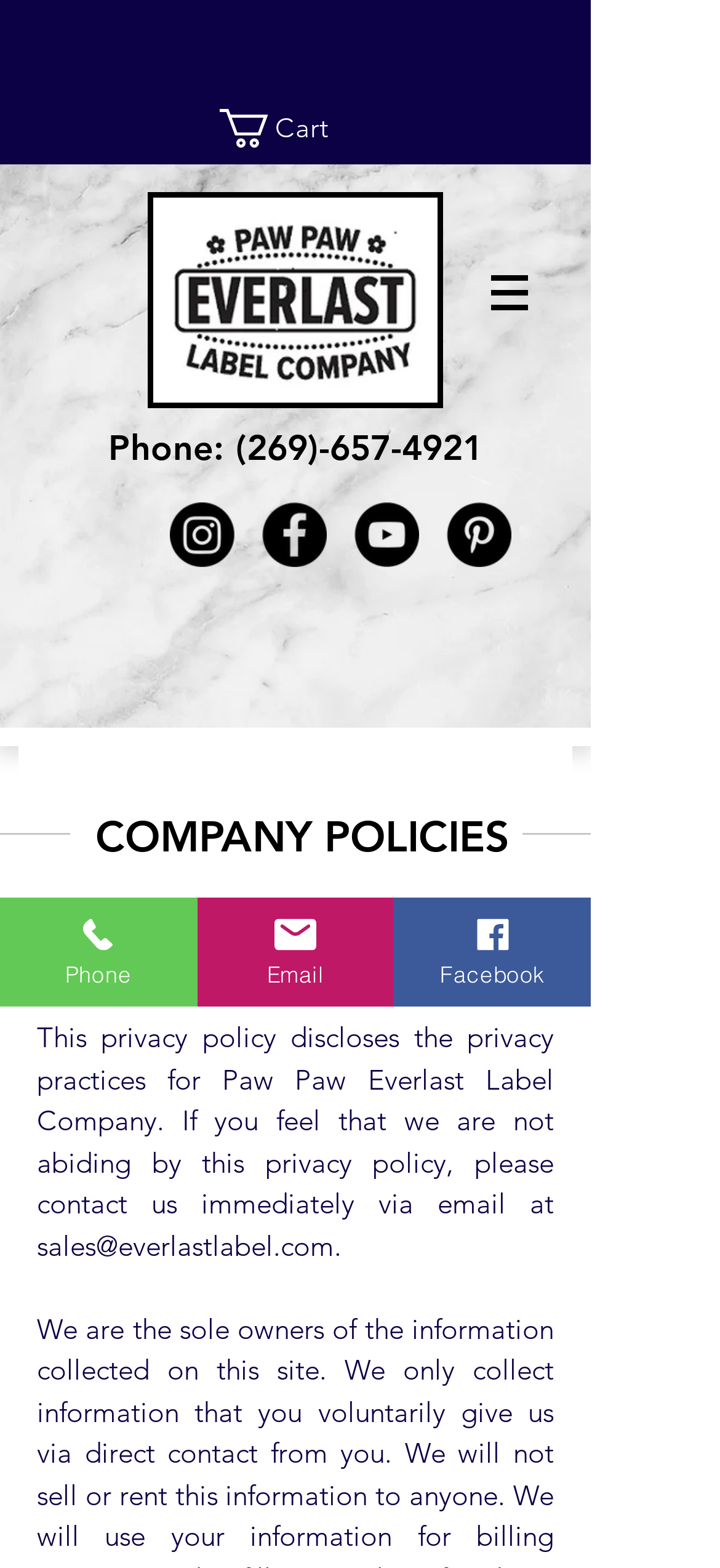Predict the bounding box coordinates of the UI element that matches this description: "Phone". The coordinates should be in the format [left, top, right, bottom] with each value between 0 and 1.

[0.0, 0.572, 0.274, 0.642]